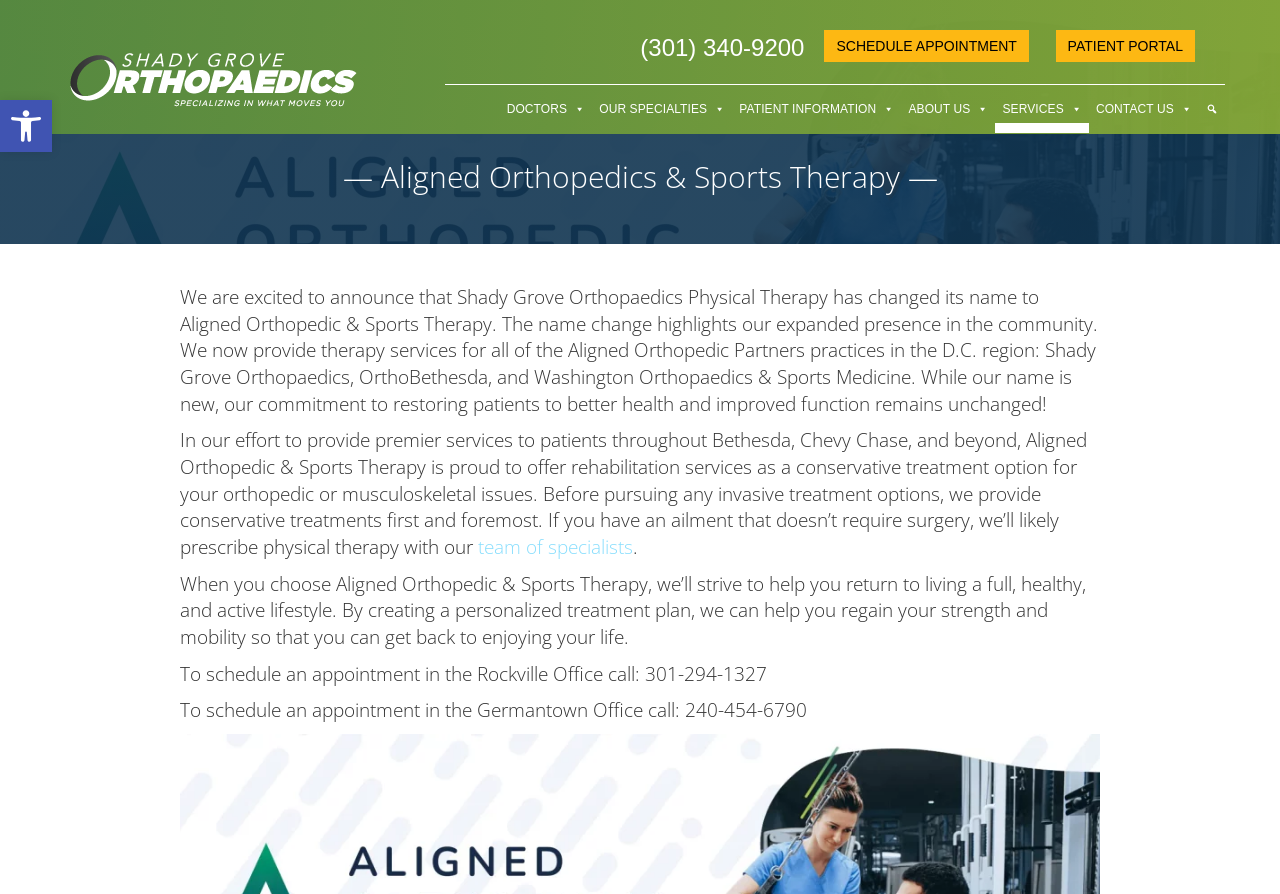Specify the bounding box coordinates of the region I need to click to perform the following instruction: "Open accessibility tools". The coordinates must be four float numbers in the range of 0 to 1, i.e., [left, top, right, bottom].

[0.0, 0.112, 0.041, 0.17]